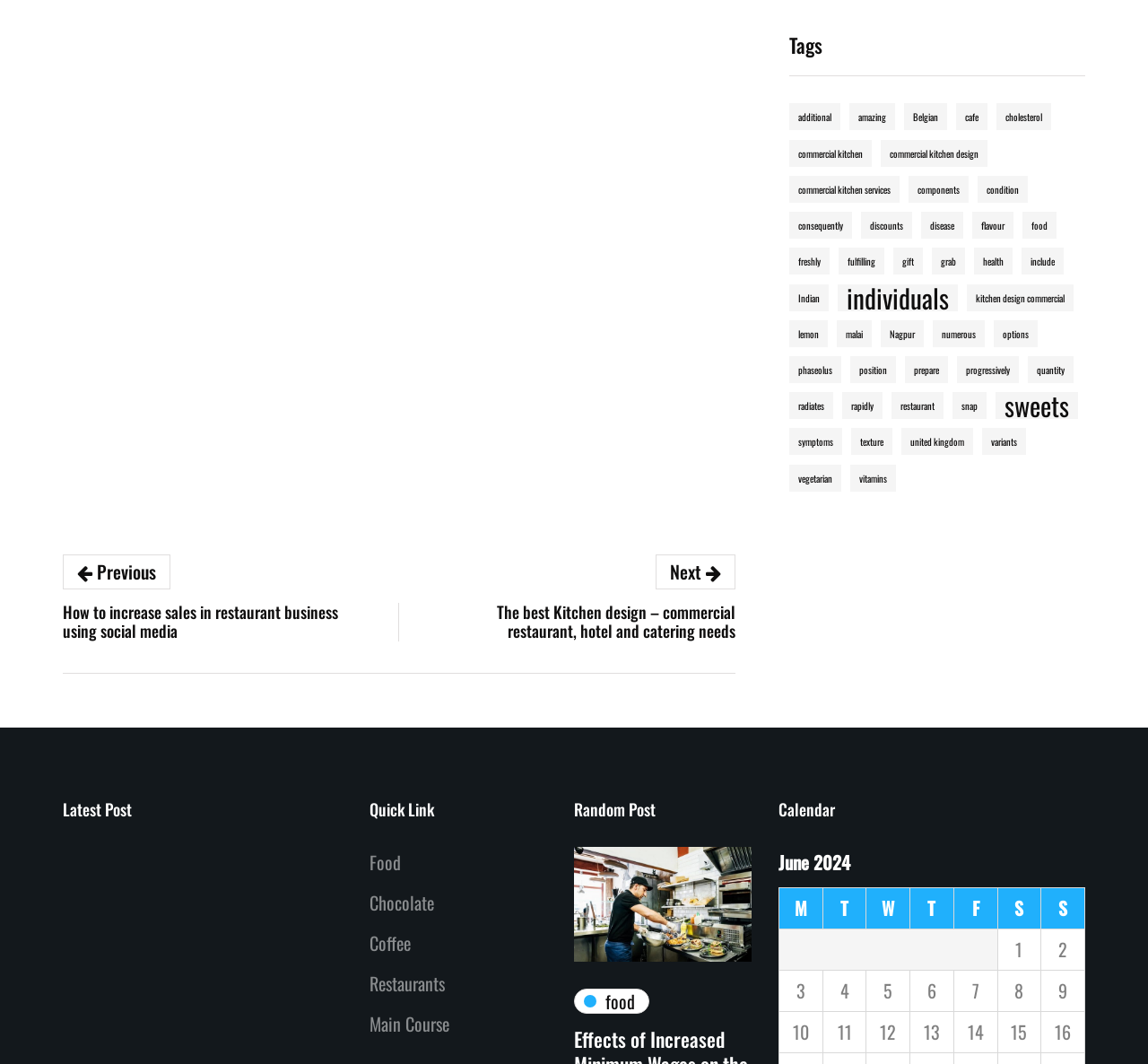Please identify the bounding box coordinates of the region to click in order to complete the task: "Explore other books in the 'Lingua Straniera - Inglese' category". The coordinates must be four float numbers between 0 and 1, specified as [left, top, right, bottom].

None